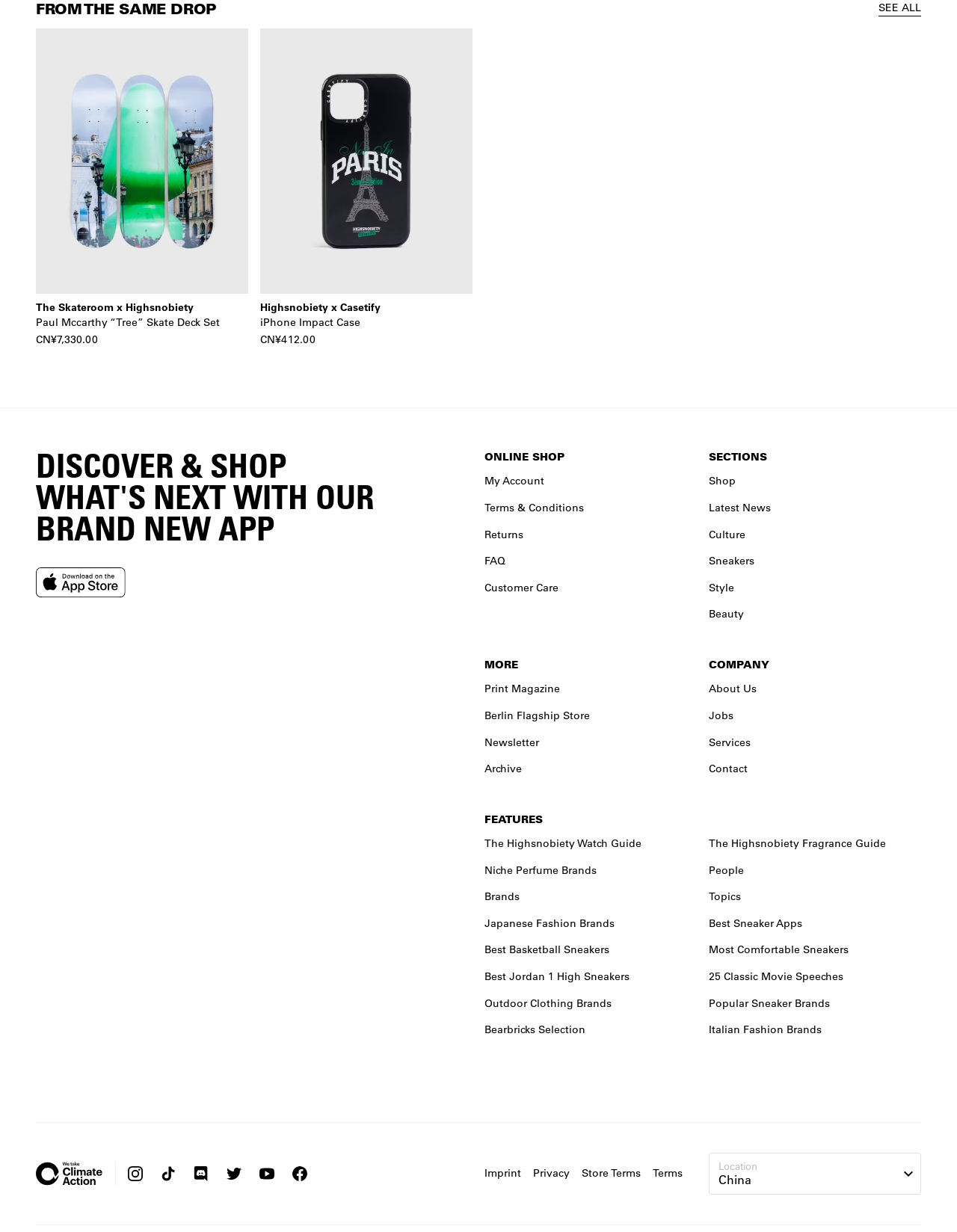Bounding box coordinates are to be given in the format (top-left x, top-left y, bottom-right x, bottom-right y). All values must be floating point numbers between 0 and 1. Provide the bounding box coordinate for the UI element described as: Bearbricks Selection

[0.506, 0.83, 0.612, 0.842]